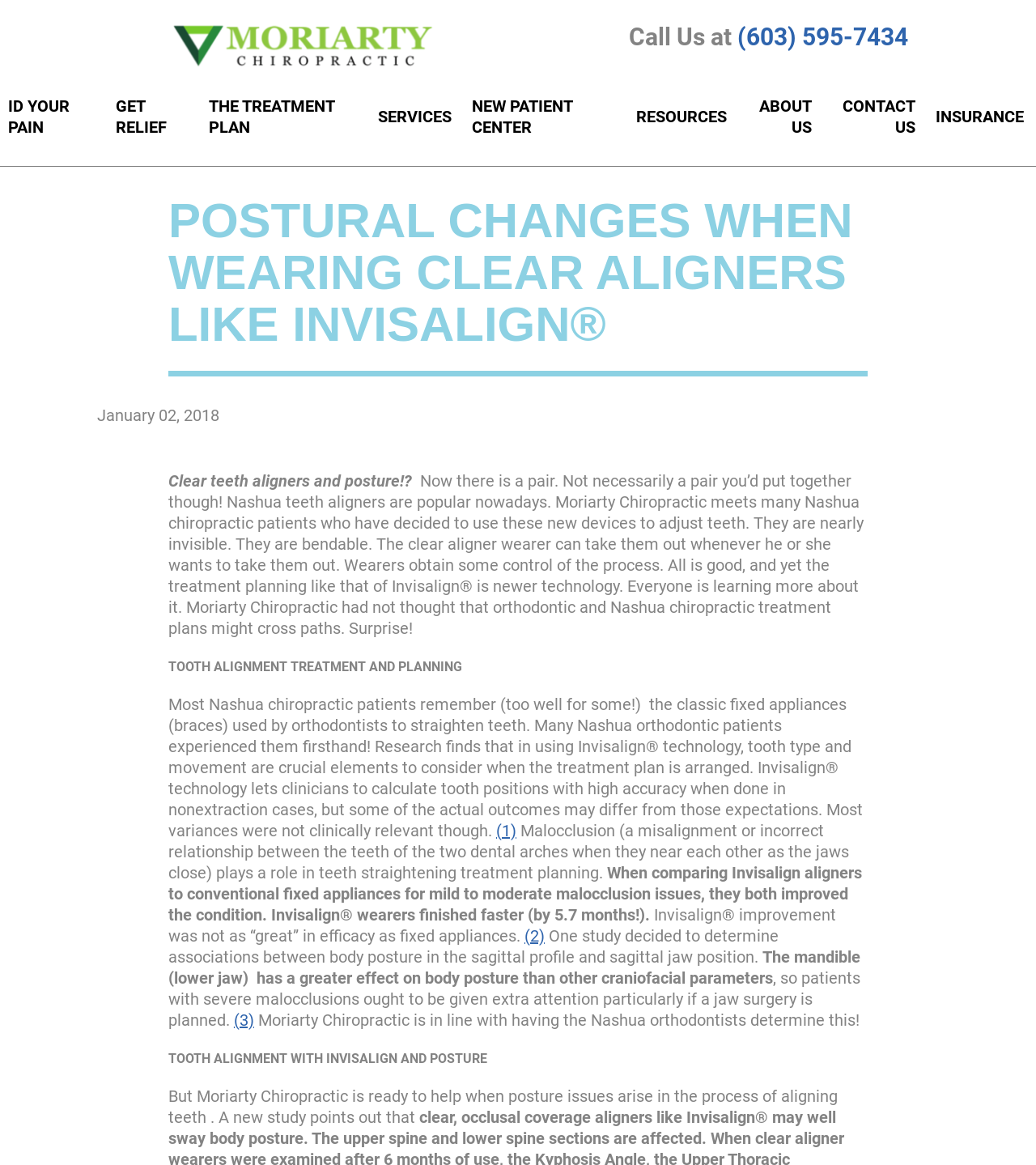Given the element description: "(603) 595-7434", predict the bounding box coordinates of the UI element it refers to, using four float numbers between 0 and 1, i.e., [left, top, right, bottom].

[0.711, 0.02, 0.876, 0.044]